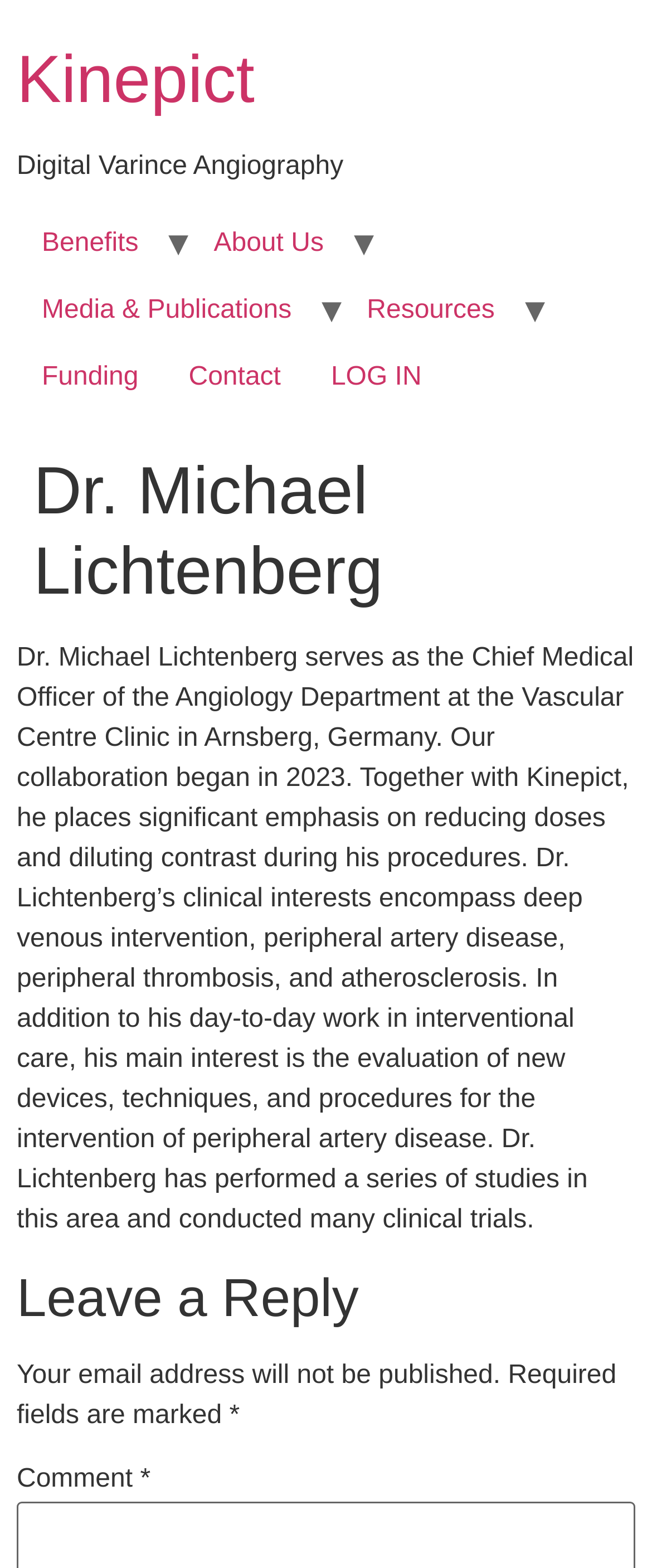Determine the bounding box coordinates for the UI element described. Format the coordinates as (top-left x, top-left y, bottom-right x, bottom-right y) and ensure all values are between 0 and 1. Element description: Media & Publications

[0.026, 0.177, 0.486, 0.22]